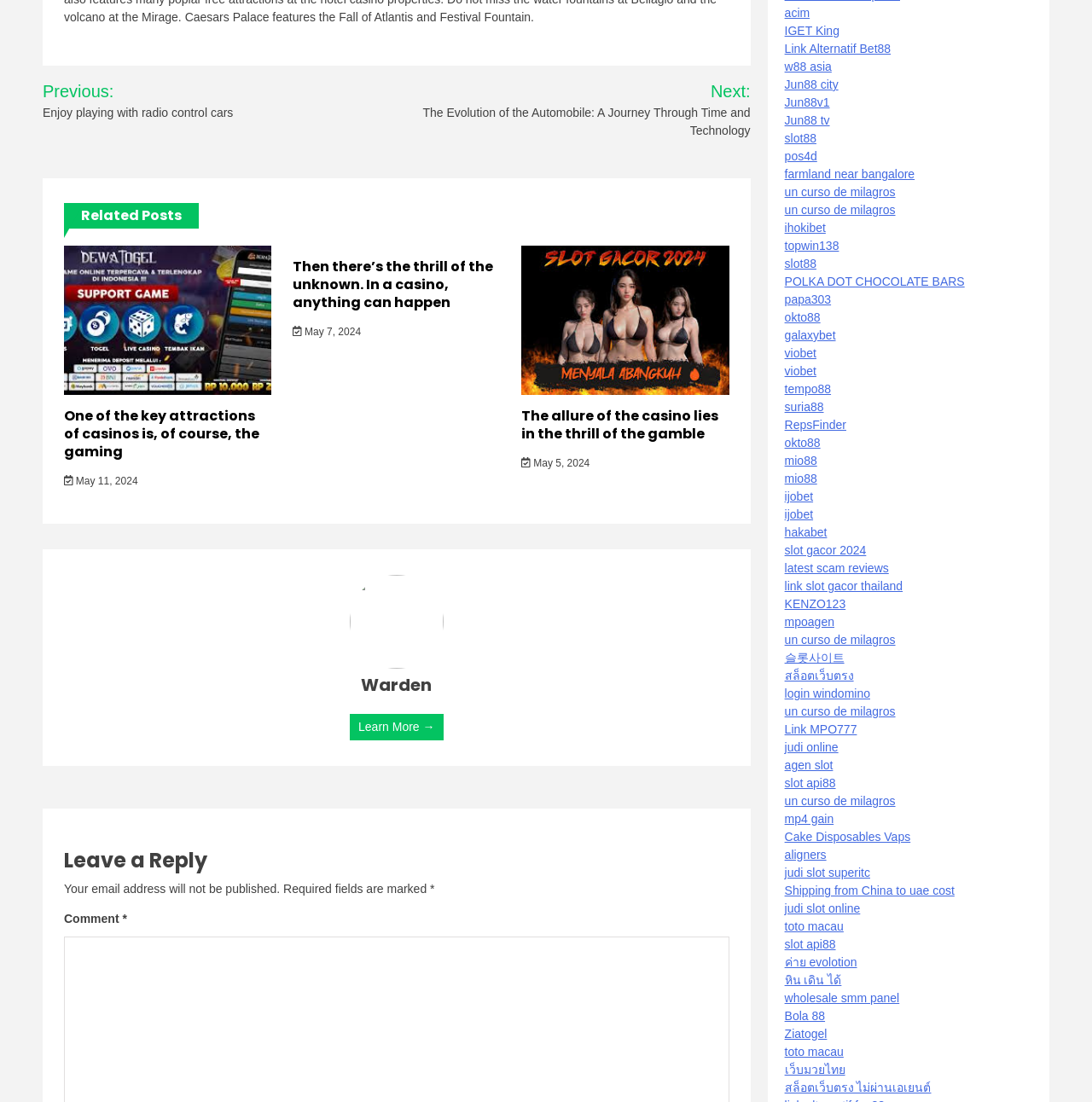Please analyze the image and provide a thorough answer to the question:
What is the common theme among the links at the bottom of the webpage?

The links at the bottom of the webpage appear to be related to online gaming and casinos, with names such as 'slot88', 'okto88', and 'galaxybet', which suggests that they are likely links to other online gaming or casino websites.